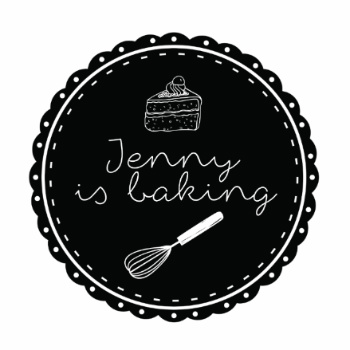Detail every aspect of the image in your description.

The image features a stylish logo for the blog "Jenny is baking." It showcases a round black background adorned with a scalloped edge. Central to the design is the playful, handwritten text "Jenny is baking," beautifully complemented by a whimsical illustration of a cake topped with a small garnish and a whisk, suggesting the theme of baking. This logo encapsulates a warm and inviting vibe, ideal for a baking-focused culinary blog, appealing to enthusiasts who appreciate both the art of baking and the joy of homemade treats.